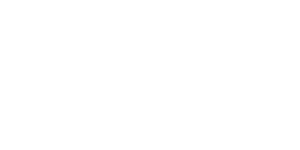Describe all the aspects of the image extensively.

This image showcases a beautifully designed rug, specifically Rug No. 88428 from the prestigious Sultanabad Collection. Measuring 14.1 by 10.2 feet, the rug embodies exceptional craftsmanship and elegant artistry, making it a perfect centerpiece for any space. 

Emphasizing luxurious texture and refined elegance, this rug is ideal for enhancing both spacious living areas and designer-led interiors. The visual appeal of the rug promises to elevate various design aesthetics, making it a versatile choice for discerning designers and homeowners alike. 

With a price tag of $19,350, this piece is an investment in timeless style and quality, intended to become a cherished heirloom for generations. Arsin Rug Gallery invites you to explore an extensive collection of exquisite rugs, ensuring each piece reflects unique artistry and exceptional quality.